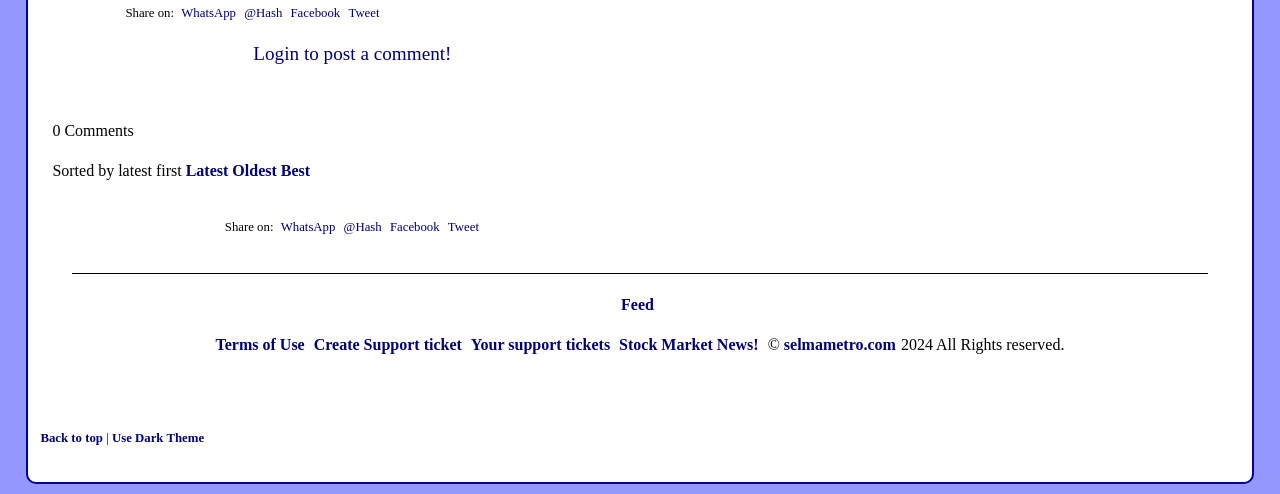Identify the bounding box coordinates of the section that should be clicked to achieve the task described: "Login to post a comment".

[0.198, 0.086, 0.353, 0.129]